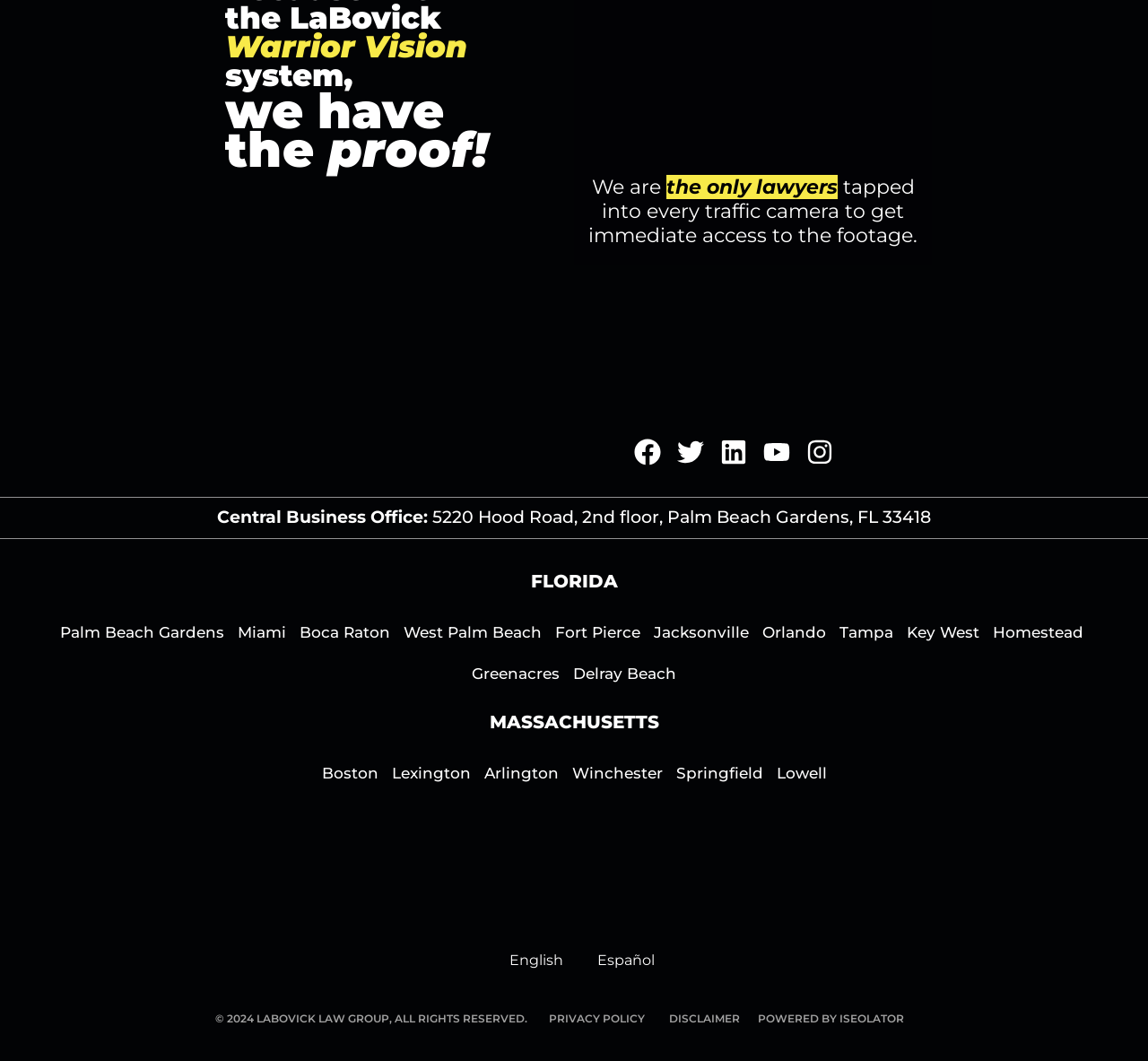What is the name of the law group?
Please ensure your answer to the question is detailed and covers all necessary aspects.

The name of the law group can be found in the logo at the bottom of the page, which says 'LaBovick logo', and also in the copyright text at the bottom of the page, which says '© 2024 LABOVICK LAW GROUP, ALL RIGHTS RESERVED'.